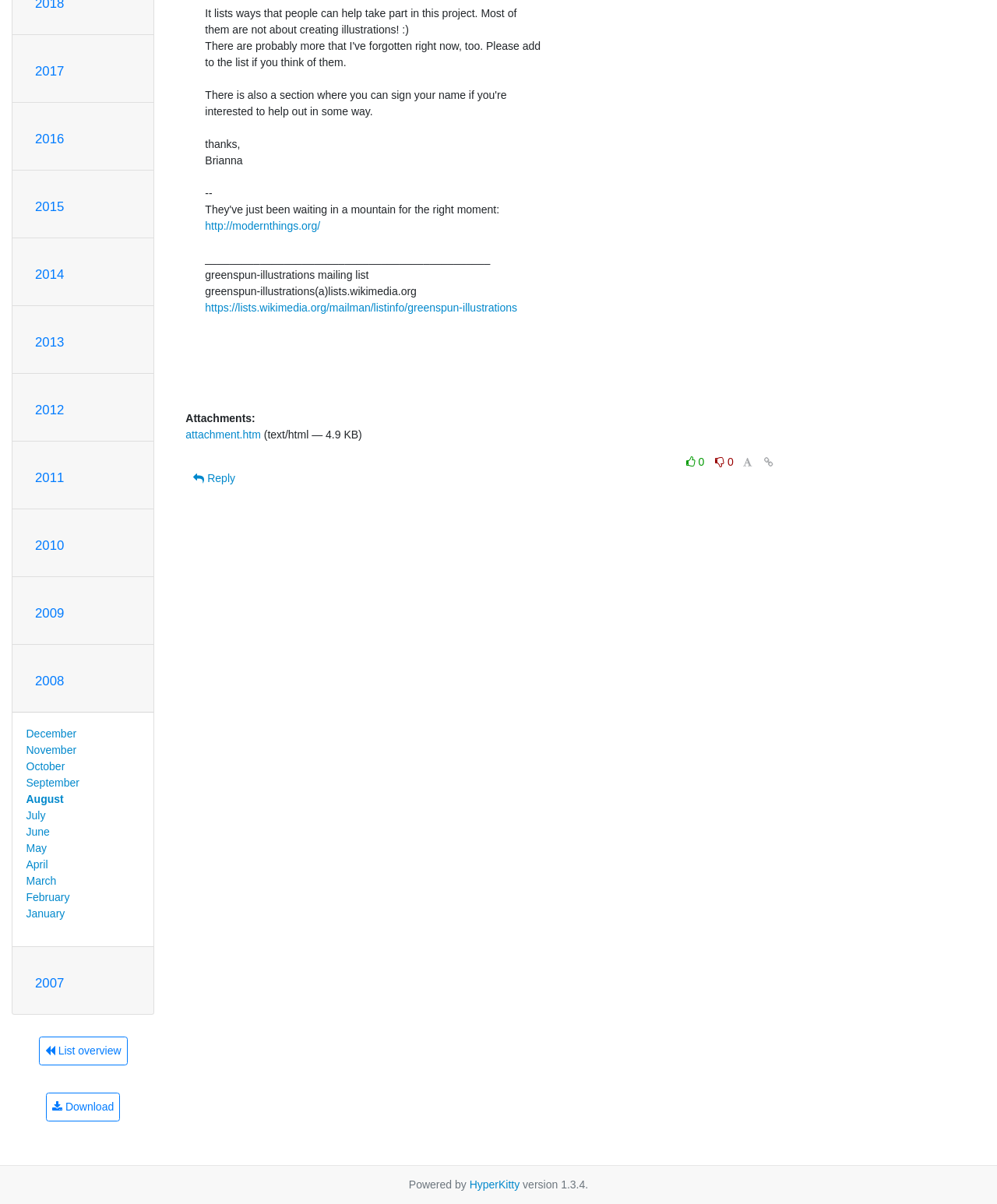Determine the bounding box of the UI component based on this description: "List overview". The bounding box coordinates should be four float values between 0 and 1, i.e., [left, top, right, bottom].

[0.039, 0.861, 0.128, 0.885]